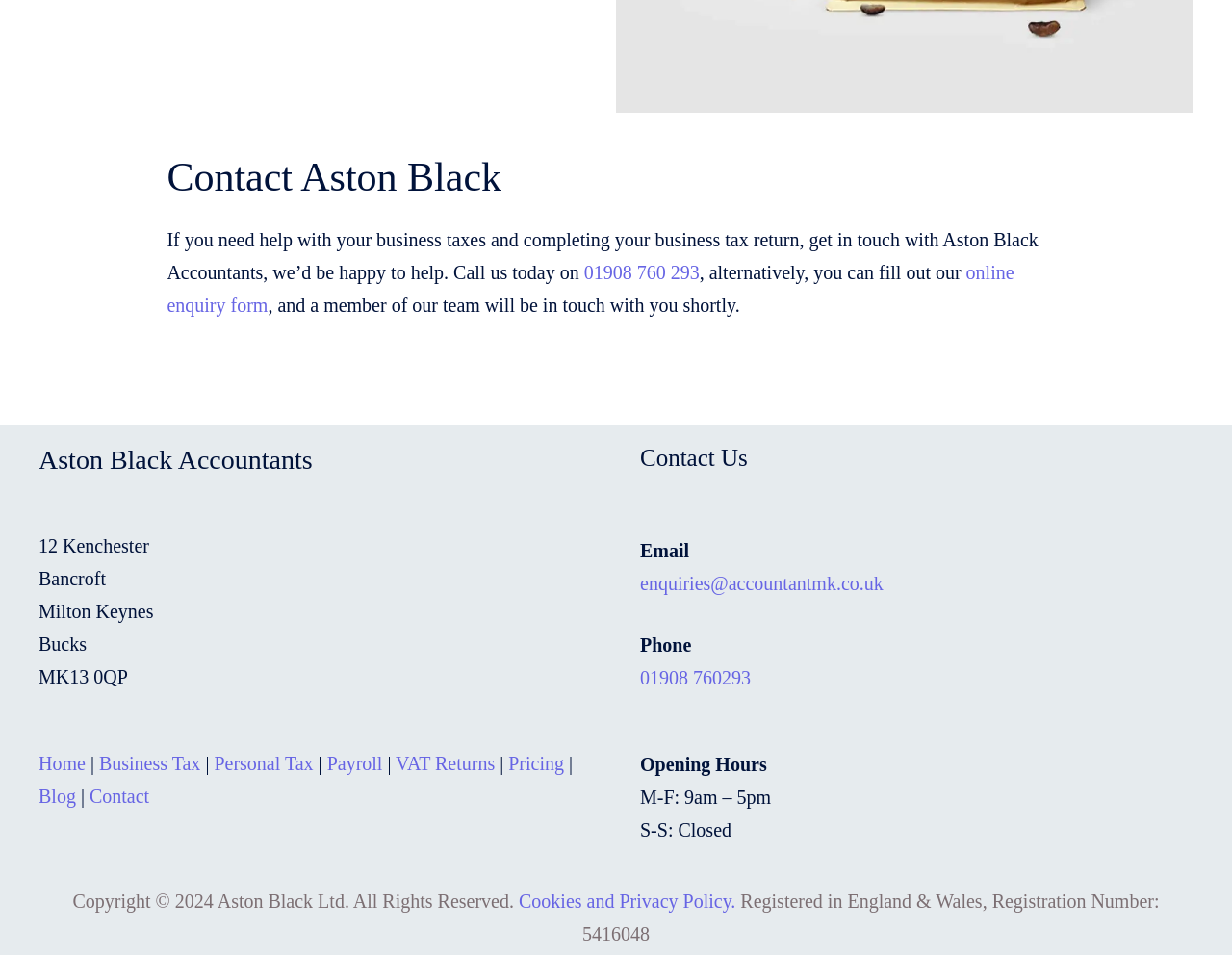Provide the bounding box coordinates of the HTML element this sentence describes: "Cookies and Privacy Policy.". The bounding box coordinates consist of four float numbers between 0 and 1, i.e., [left, top, right, bottom].

[0.421, 0.932, 0.597, 0.954]